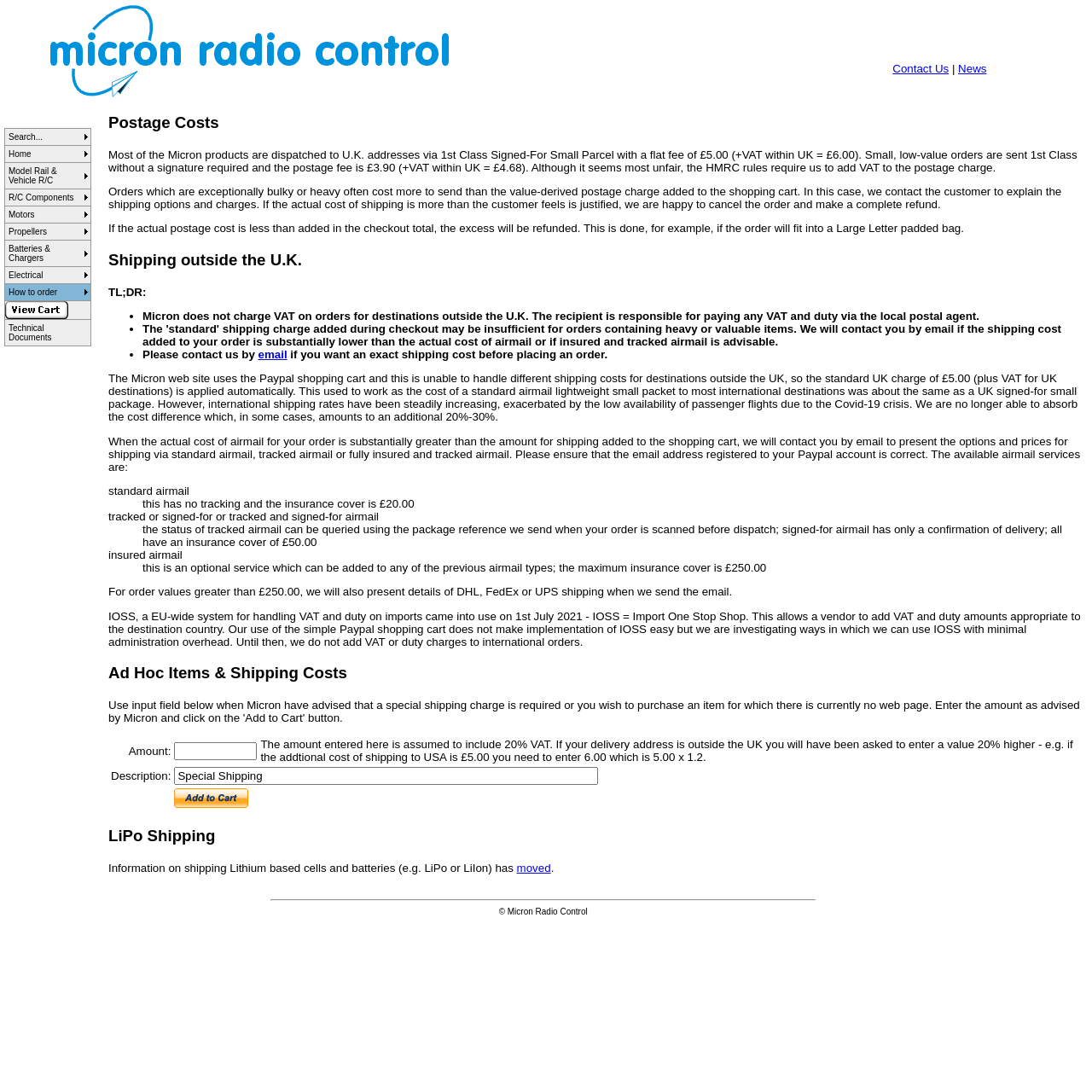Using the format (top-left x, top-left y, bottom-right x, bottom-right y), provide the bounding box coordinates for the described UI element. All values should be floating point numbers between 0 and 1: Batteries & Chargers

[0.008, 0.223, 0.073, 0.241]